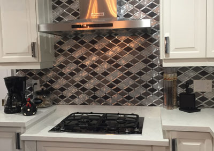Provide a comprehensive description of the image.

The image showcases a beautifully designed kitchen space featuring a modern gas stove with a sleek black griddle surface. Above the stove, a stylish stainless steel range hood is installed, complementing the contemporary aesthetic. The backsplash behind the stove is adorned with a striking diamond-patterned tile in shades of silver and black, adding a touch of elegance. To the left of the stove, there is an espresso machine, hinting at the kitchen's functionality and the enjoyment of freshly brewed coffee. The countertop is a pristine white, enhancing the overall brightness of the kitchen while providing a clean and inviting workspace. The cabinetry is finished in a classic white, further contributing to the kitchen's modern yet timeless charm. This design plays a crucial role in transforming the home from mere functionality into a stylish haven for culinary creativity.